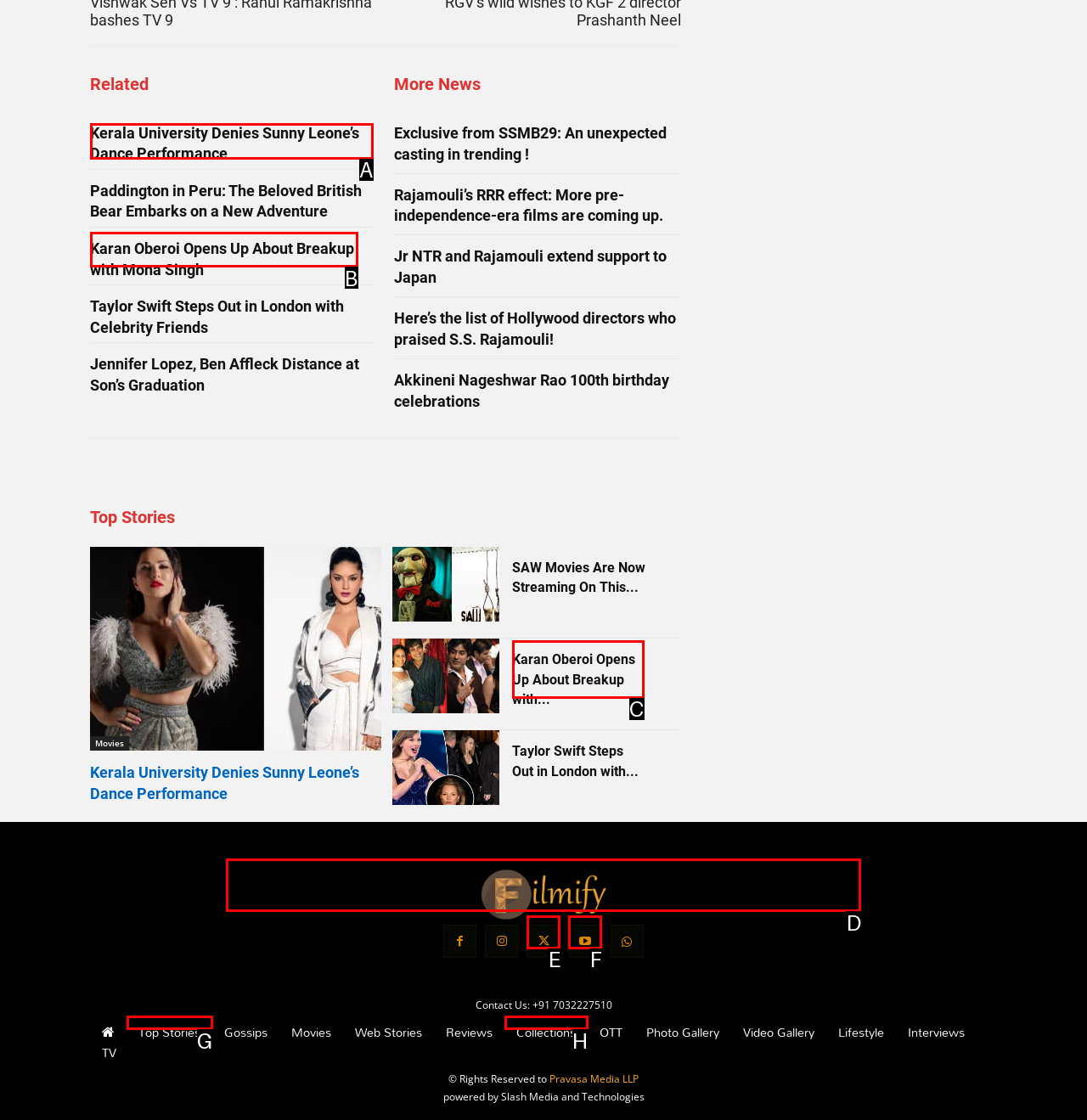For the task "Click on 'Logo'", which option's letter should you click? Answer with the letter only.

D